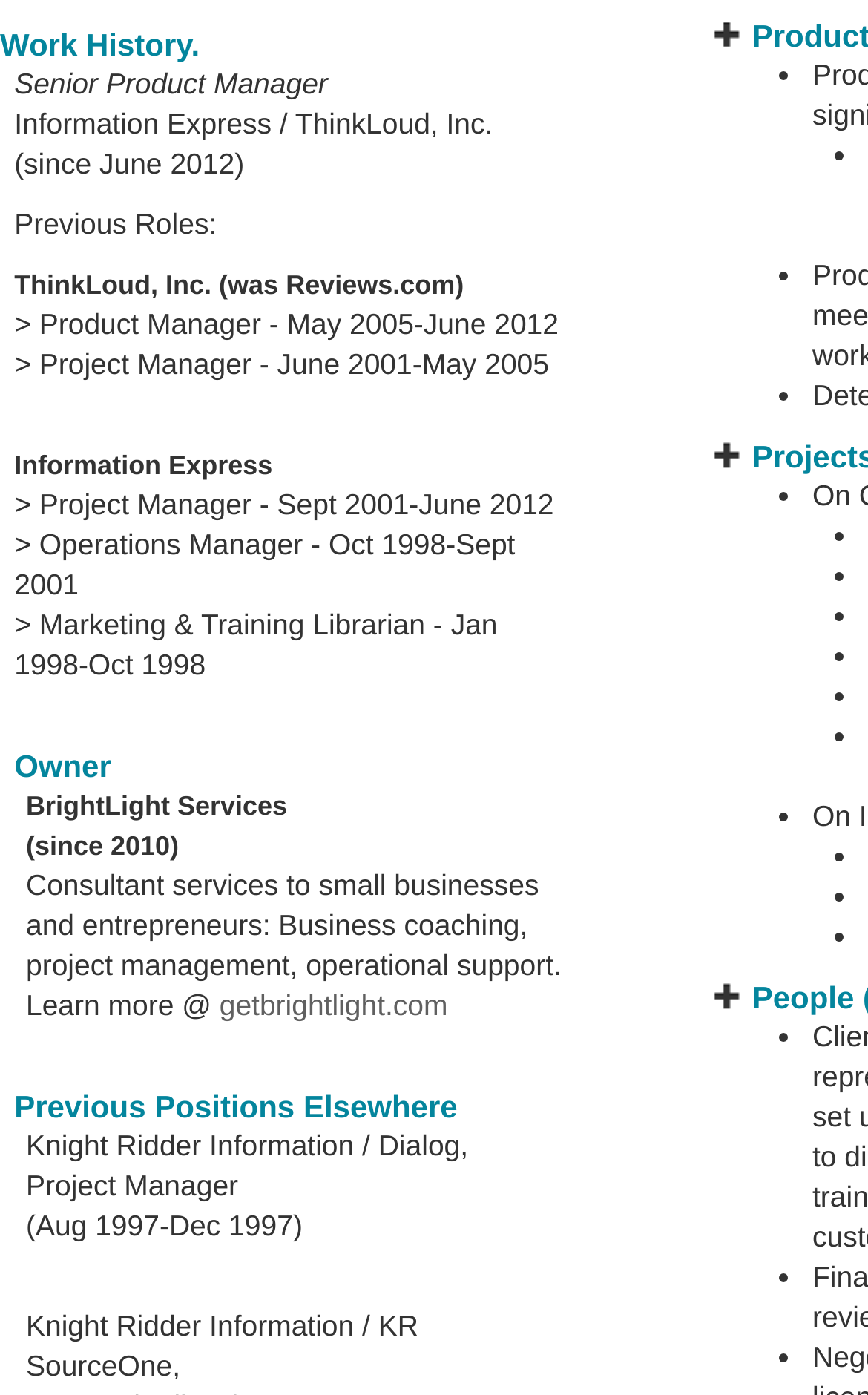Predict the bounding box for the UI component with the following description: "getbrightlight.com".

[0.253, 0.709, 0.516, 0.732]